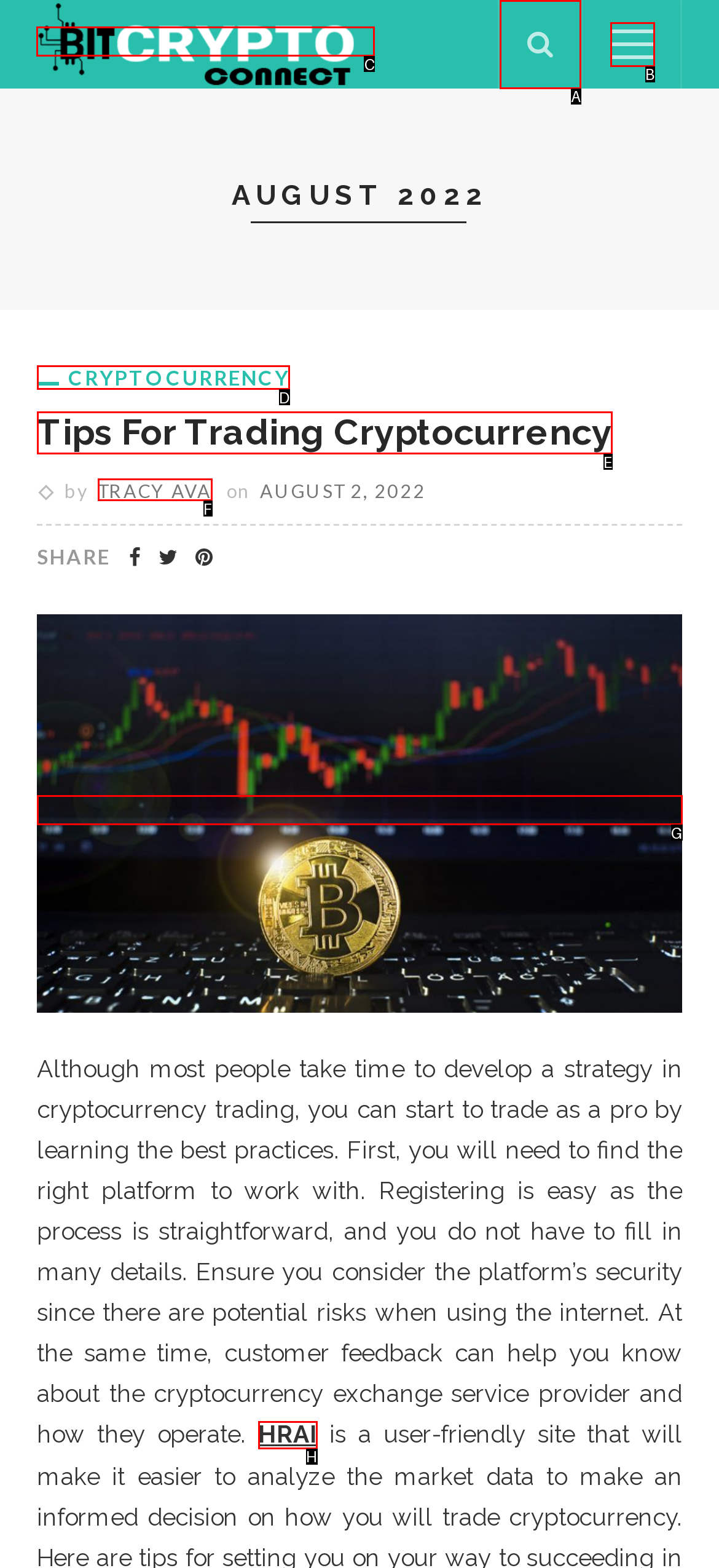Determine which letter corresponds to the UI element to click for this task: Click on the Bit Crypto Connect link
Respond with the letter from the available options.

C